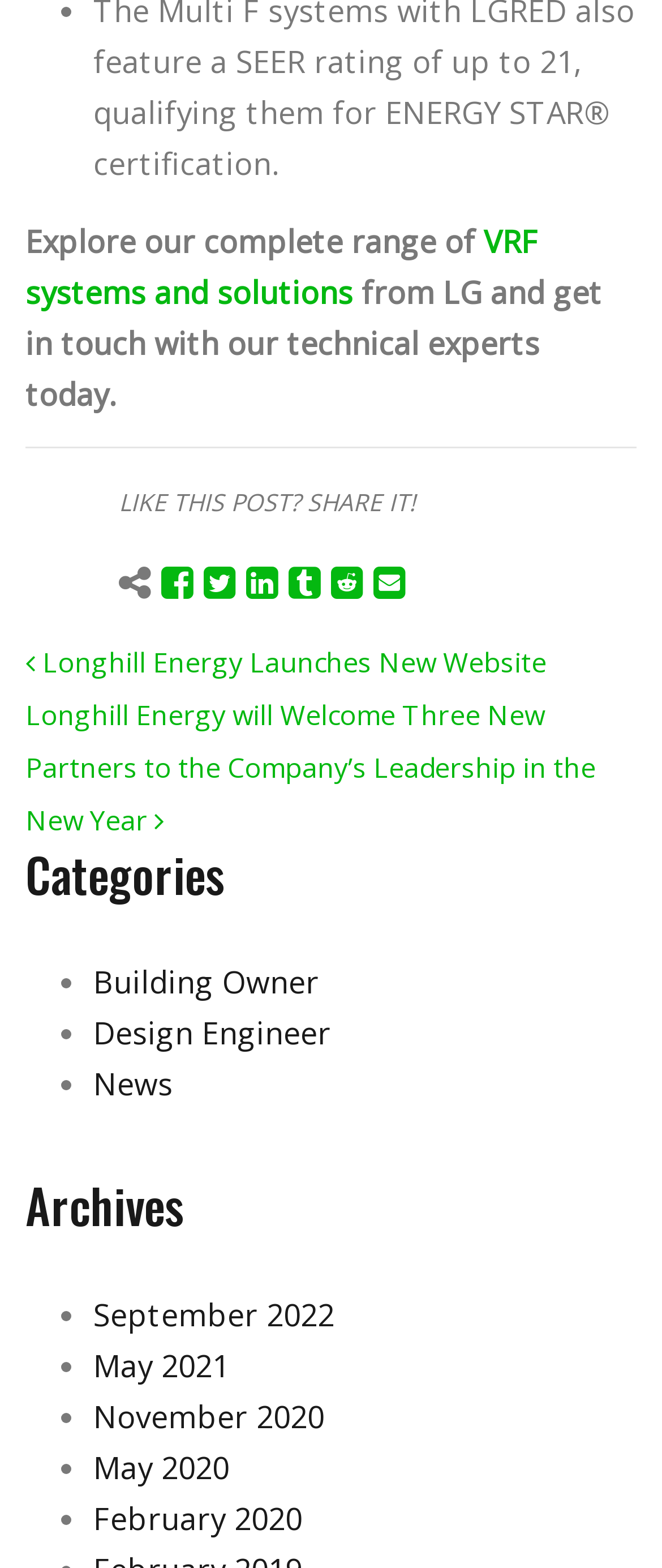Determine the bounding box coordinates of the clickable area required to perform the following instruction: "View posts in Building Owner category". The coordinates should be represented as four float numbers between 0 and 1: [left, top, right, bottom].

[0.141, 0.613, 0.482, 0.639]